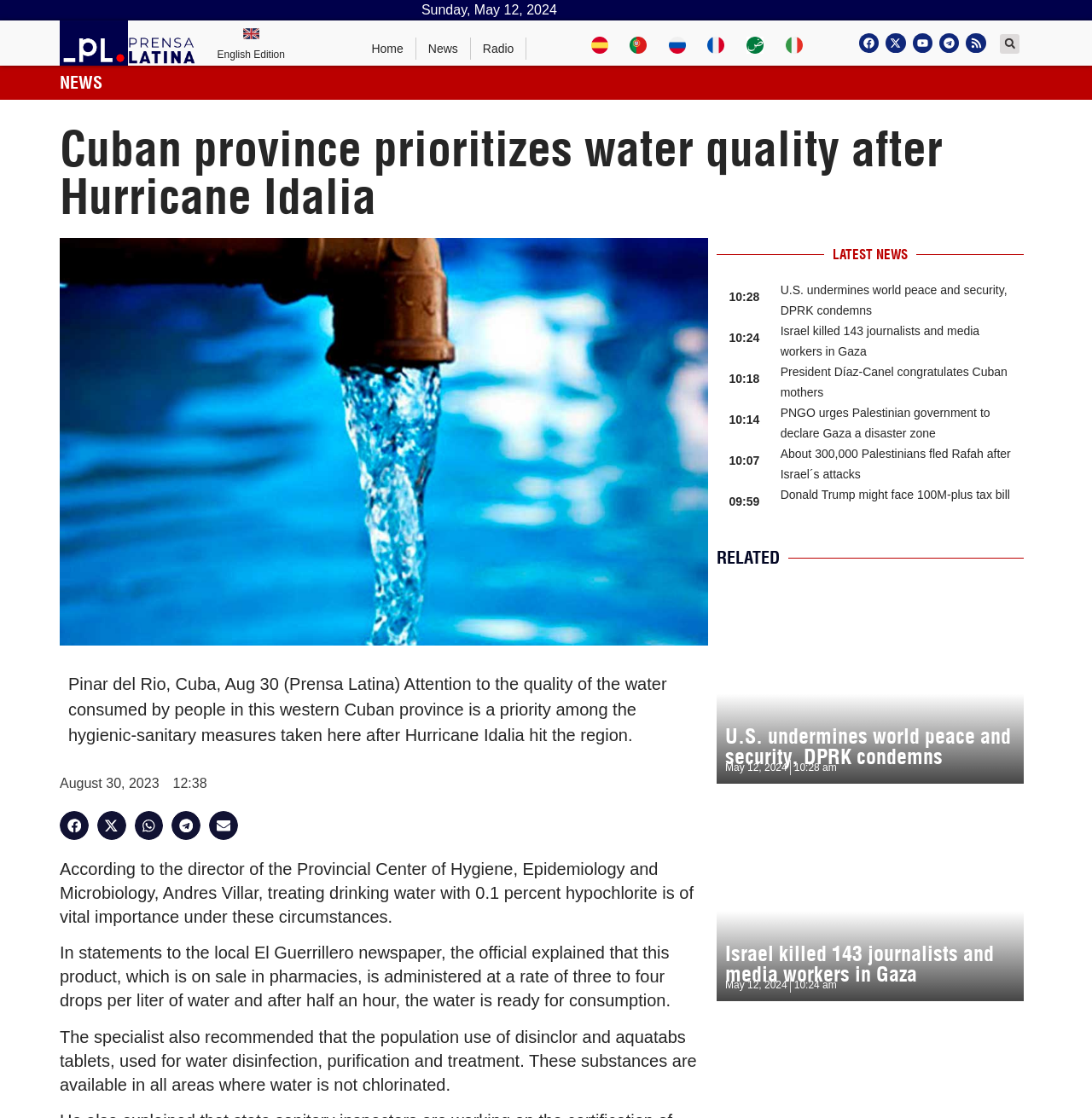How many social media sharing buttons are there?
Provide a short answer using one word or a brief phrase based on the image.

5